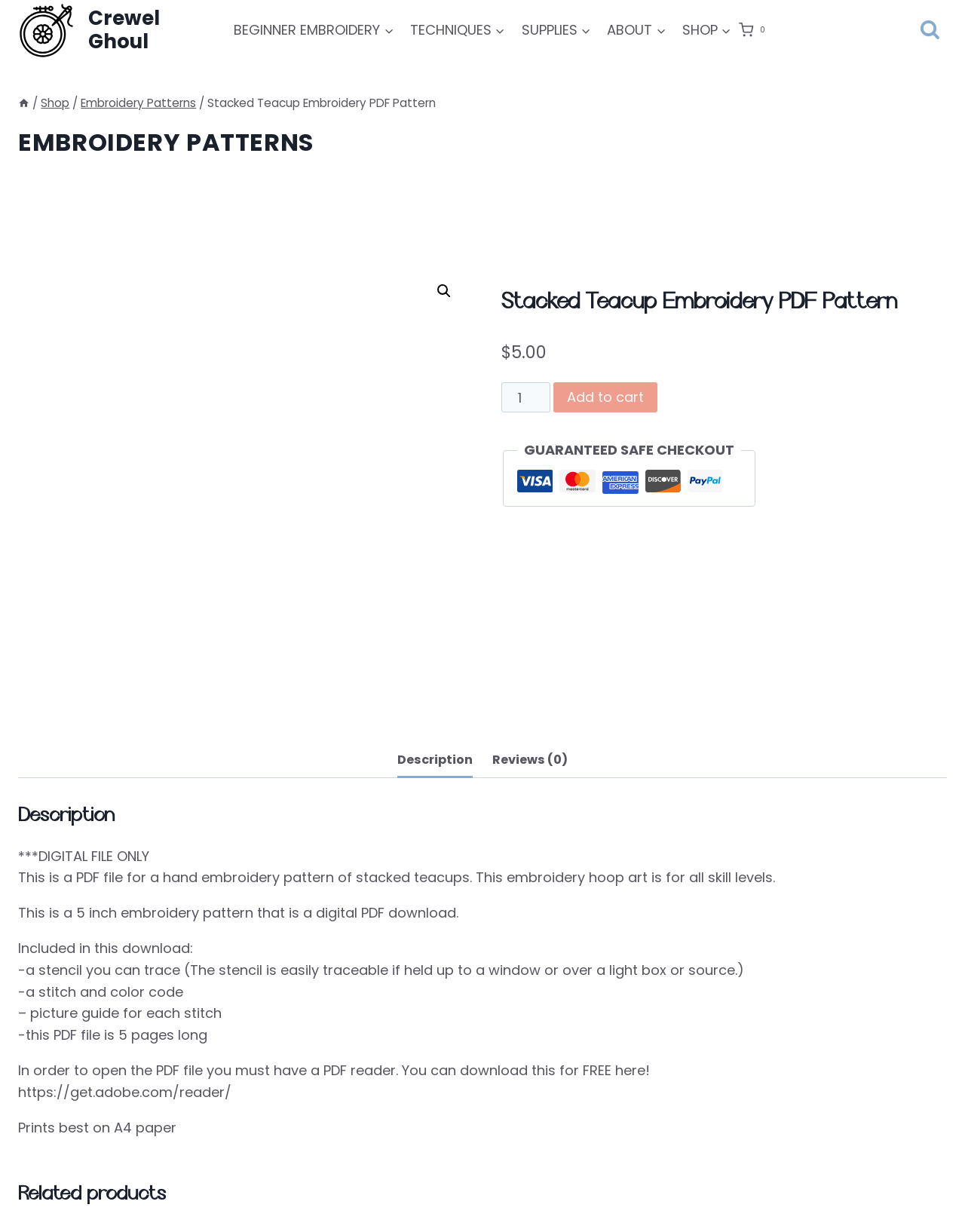Please identify the bounding box coordinates of the area I need to click to accomplish the following instruction: "Add to cart".

[0.573, 0.31, 0.681, 0.335]